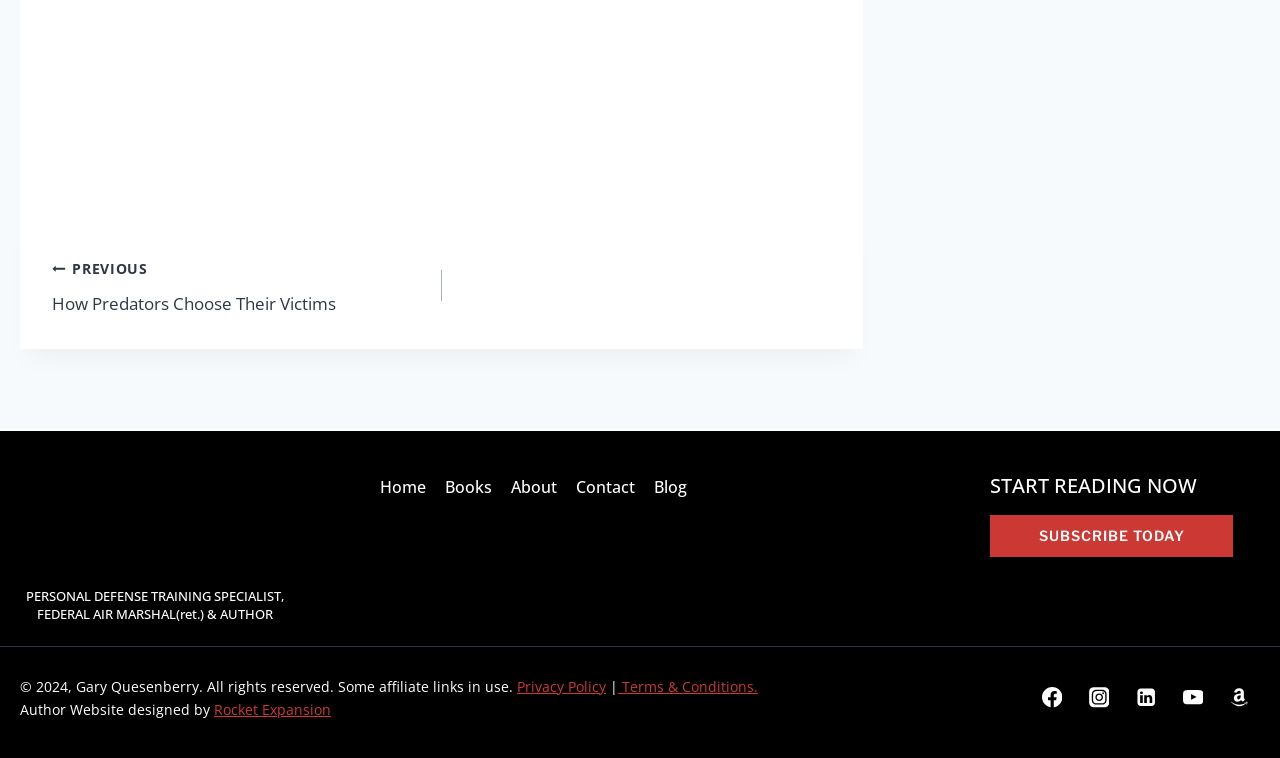What is the name of the website designer?
Please provide a comprehensive answer based on the information in the image.

The answer can be found in the link element with the text 'Rocket Expansion' which is part of the website designer's credit.